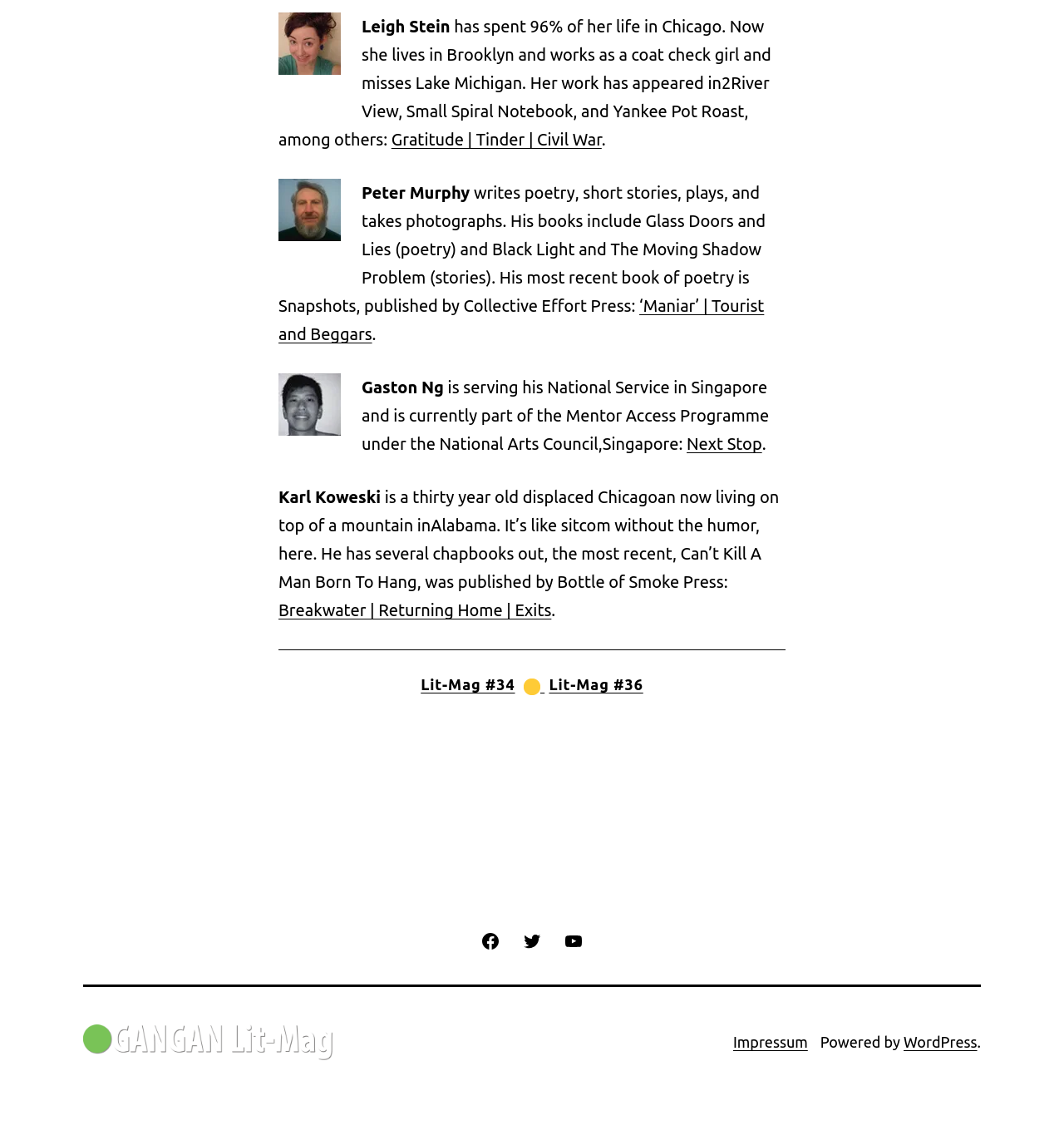Determine the bounding box coordinates of the clickable element to complete this instruction: "Visit Gratitude | Tinder | Civil War". Provide the coordinates in the format of four float numbers between 0 and 1, [left, top, right, bottom].

[0.368, 0.114, 0.565, 0.131]